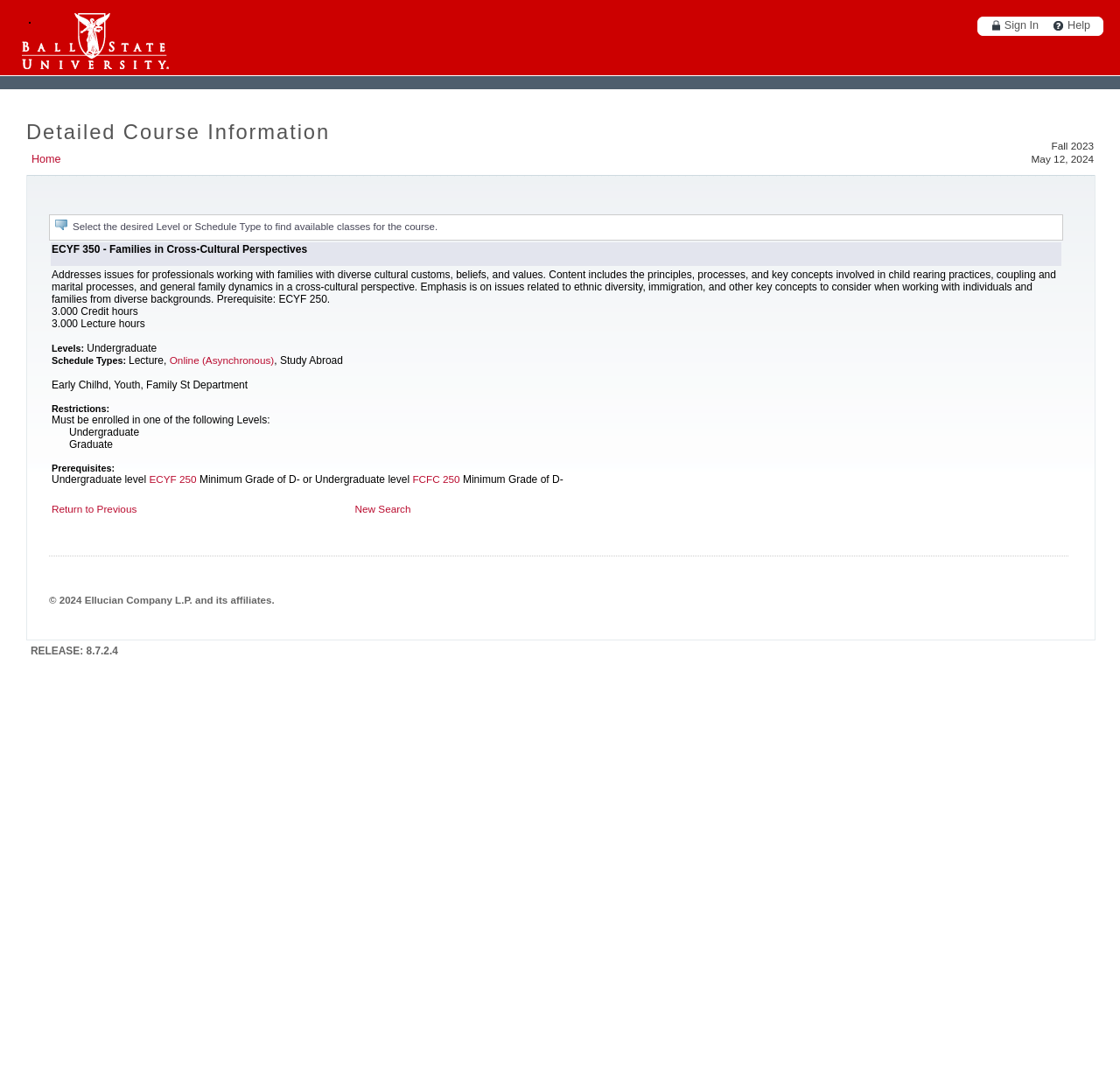Describe in detail what you see on the webpage.

This webpage is about detailed course information, specifically for the course "ECYF 350 - Families in Cross-Cultural Perspectives". At the top right corner, there are three links: "Sign In", "Help", and "Home". Below these links, there is a heading that displays the title "Detailed Course Information" and a subheading that shows the term "Fall 2023" and the date "May 12, 2024".

The main content of the page is divided into two sections. The first section is a table that provides instructions on how to use the page, with an image of an information icon. The second section is a table that lists the course details, including the course title, description, prerequisites, and restrictions.

The course description is a lengthy text that explains the course's objectives, content, and emphasis. It also mentions the prerequisites, which include ECYF 250 or FCFC 250 with a minimum grade of D-. The course details are organized into sections, with headings such as "Levels", "Schedule Types", "Department", "Restrictions", and "Prerequisites".

At the bottom of the page, there are two tables. The first table contains two links: "Return to Previous" and "New Search". The second table displays a line separator at the end of the page.

Finally, at the very bottom of the page, there is a copyright notice that reads "© 2024 Ellucian Company L.P. and its affiliates" and a release version number "RELEASE: 8.7.2.4".